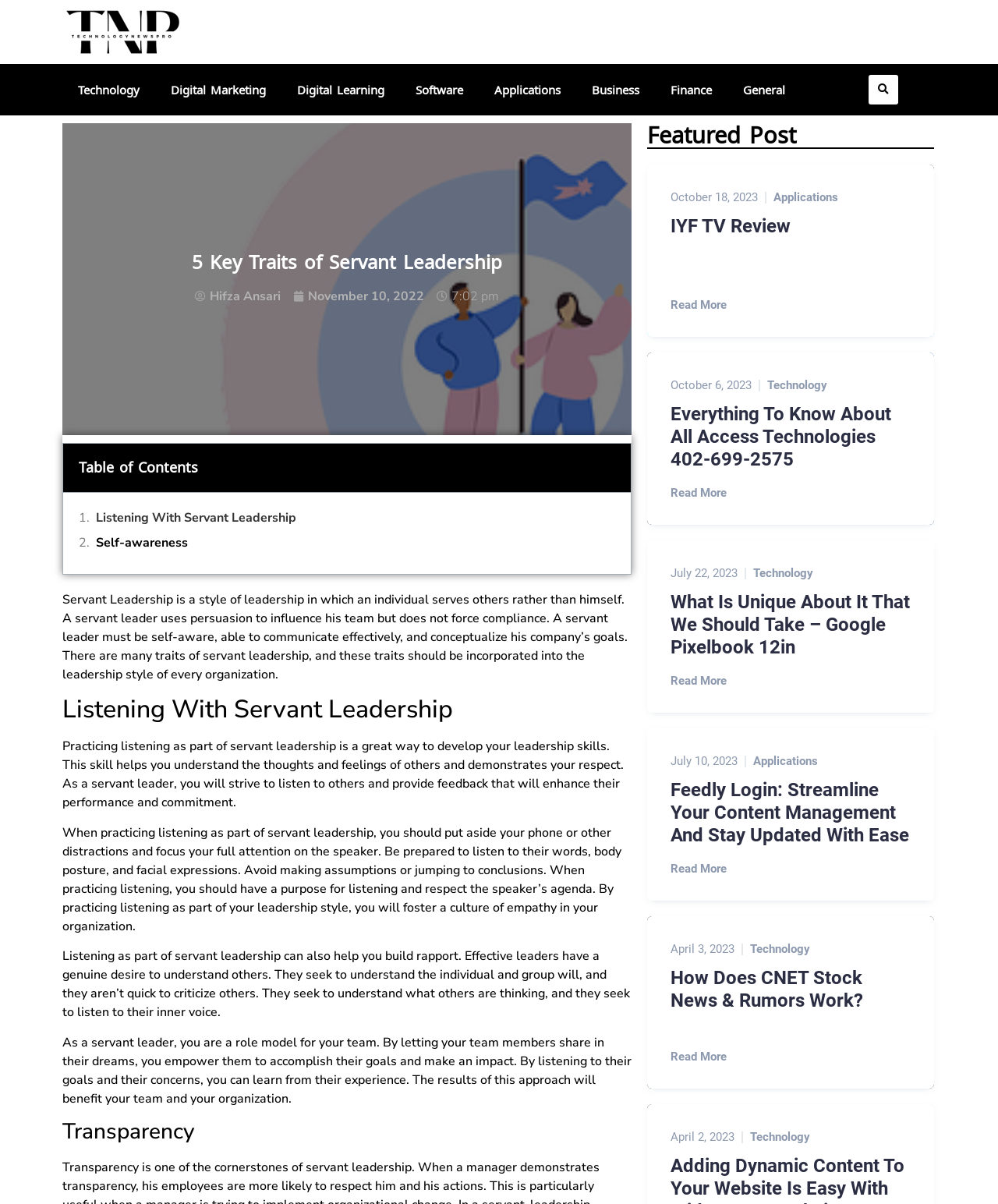Identify the bounding box of the HTML element described as: "Listening With Servant Leadership".

[0.096, 0.422, 0.297, 0.438]